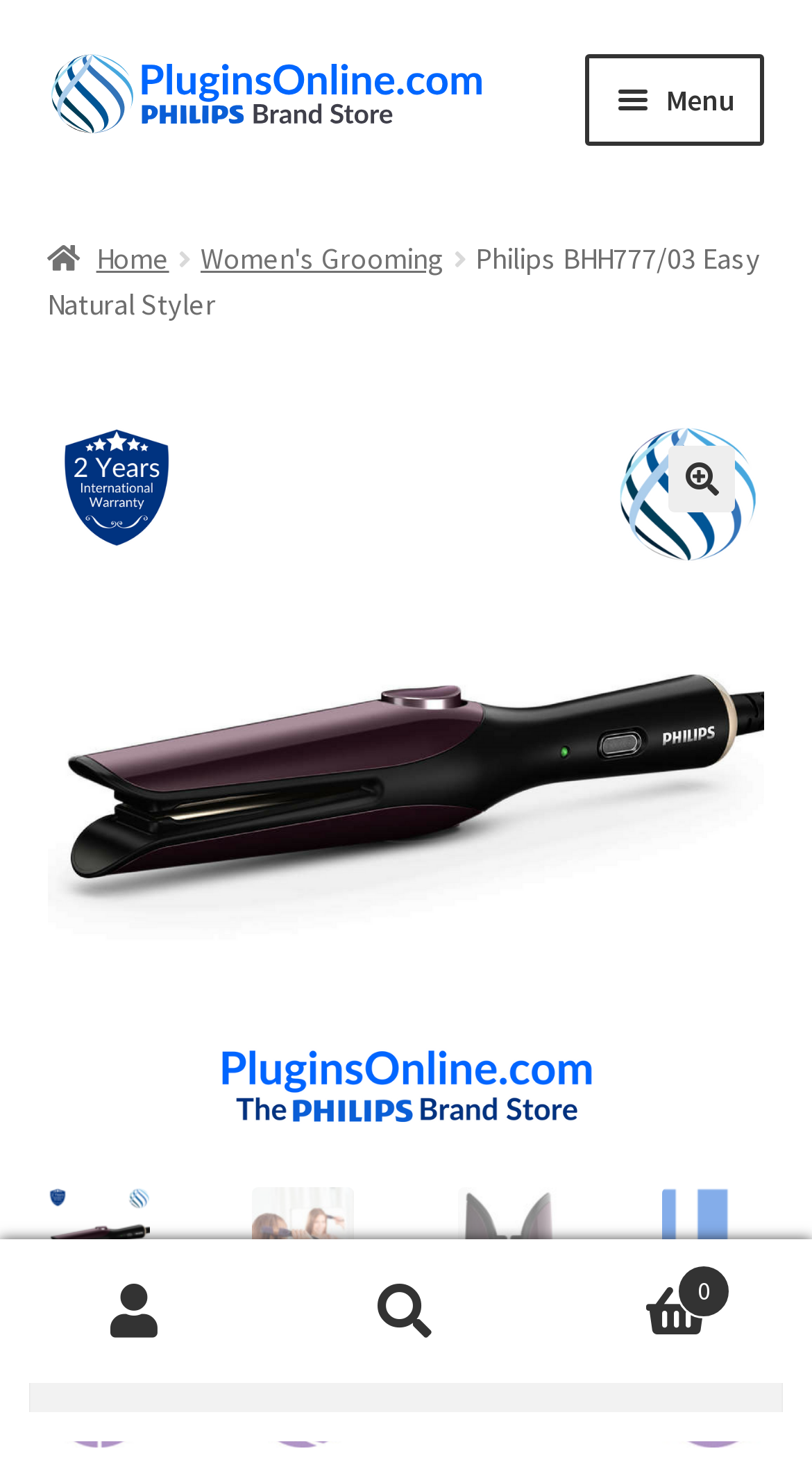What is the text of the first link on the webpage?
Using the visual information, reply with a single word or short phrase.

Skip to navigation